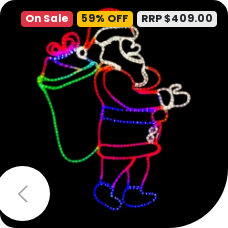Explain the image in a detailed and descriptive way.

This vibrant image features a decorative LED Santa Claus motif, showcasing him joyfully carrying a large sack filled with presents. The colorful lights are outlined in red, green, and white, creating a festive and cheerful ambiance. Positioned against a black background, the glowing design is perfect for holiday displays. 

Prominently displayed in the upper corner, a tag indicates that this item is "On Sale," with an impressive "59% OFF" discount from its original retail price of $409. This eye-catching piece is ideal for adding a touch of holiday spirit to any indoor or outdoor setting, making it a delightful choice for seasonal decor.